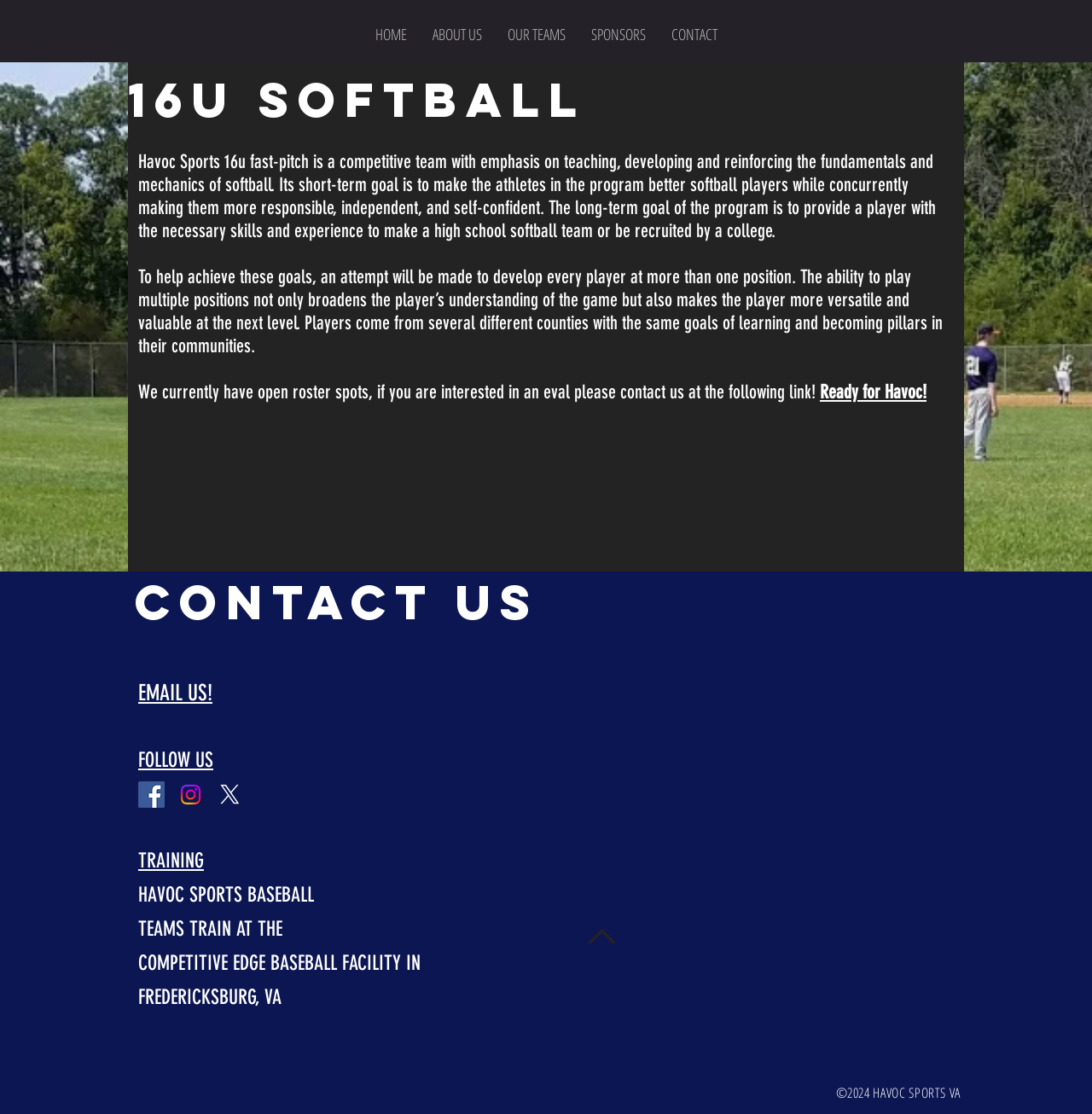Determine the bounding box coordinates of the clickable region to carry out the instruction: "Click on the HOME link".

[0.332, 0.011, 0.384, 0.05]